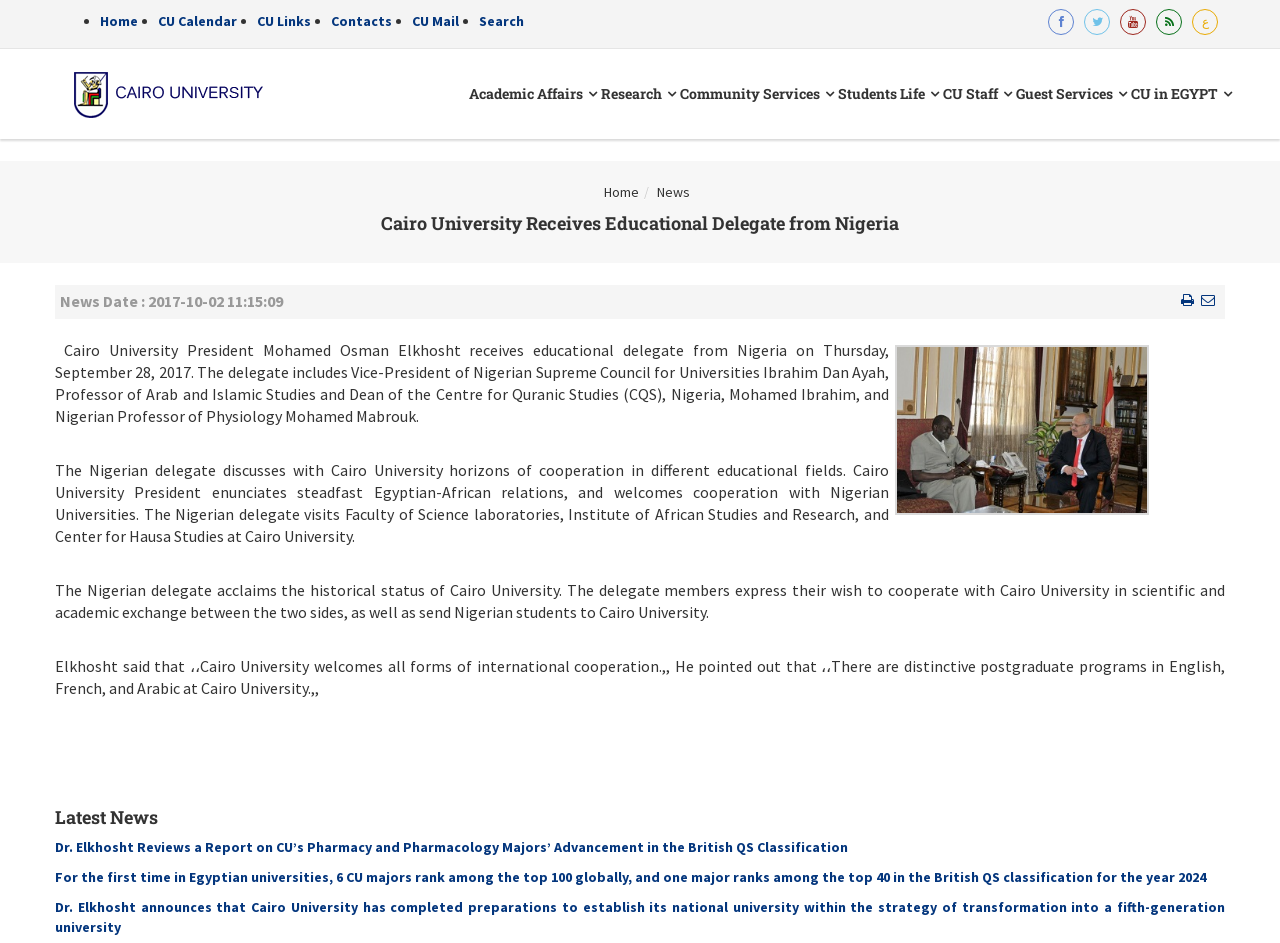What is the purpose of the Nigerian delegate's visit?
Look at the image and answer with only one word or phrase.

To discuss cooperation in educational fields